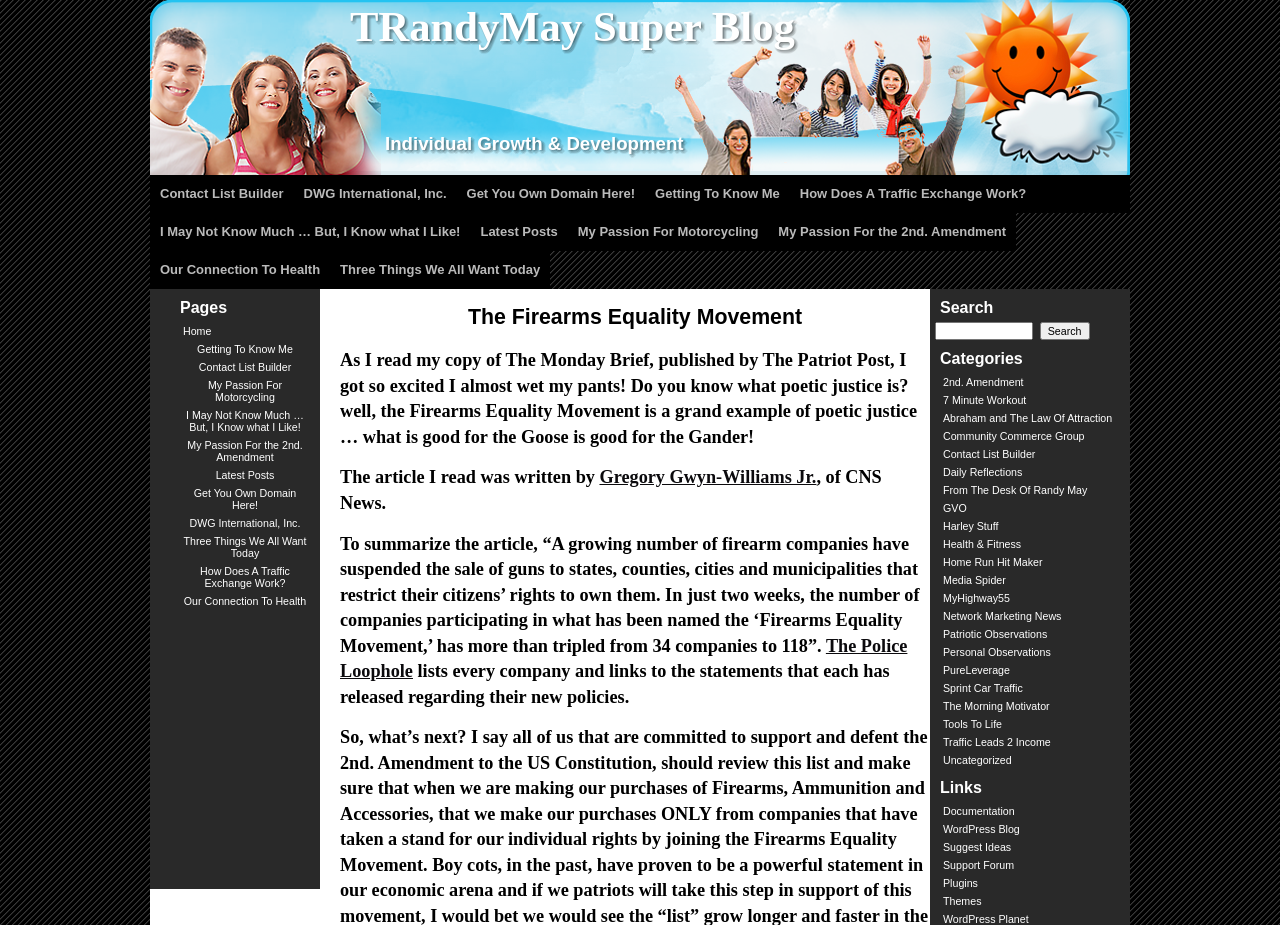Who wrote the article in The Patriot Post?
Give a one-word or short phrase answer based on the image.

Gregory Gwyn-Williams Jr.